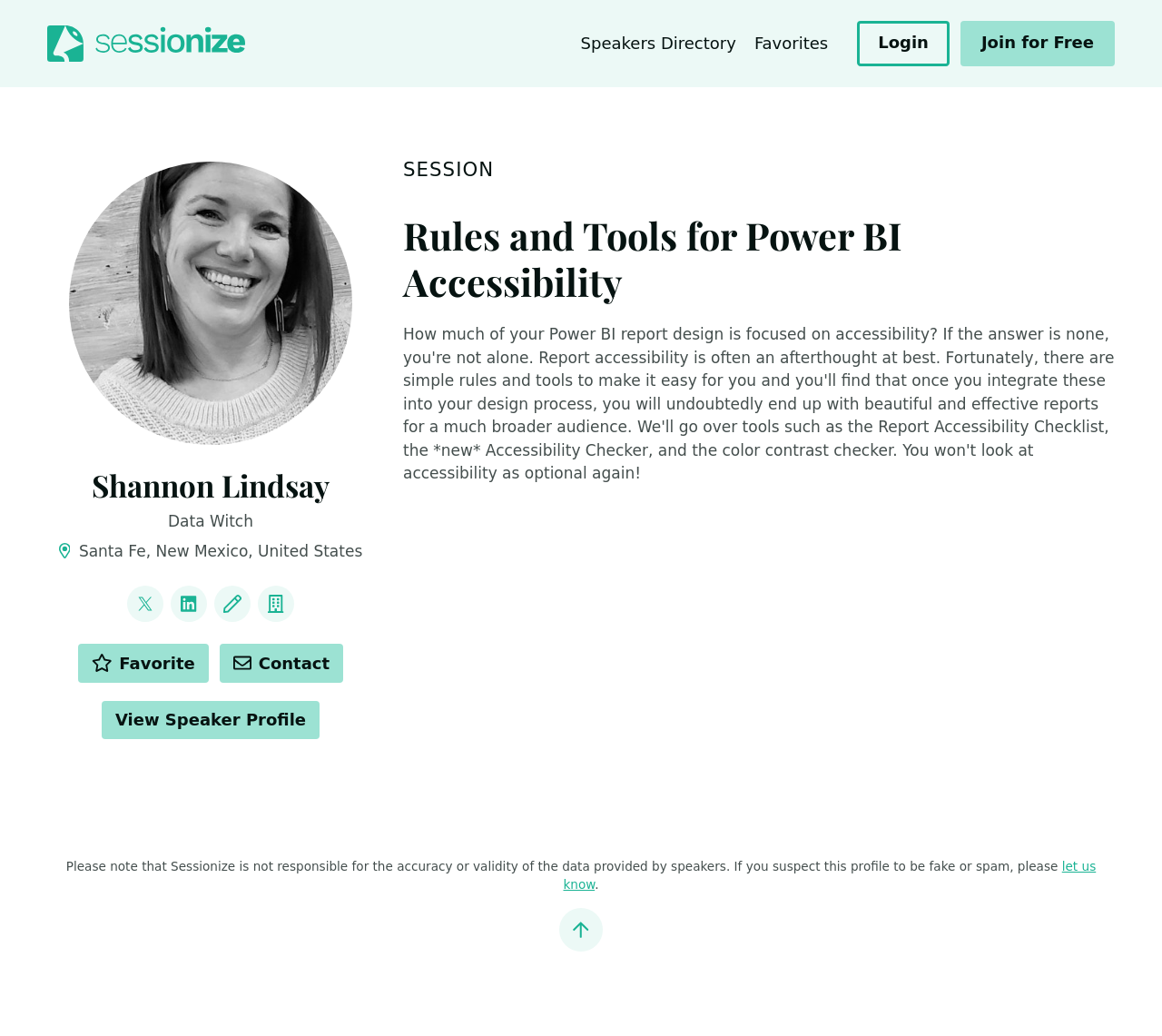Identify the bounding box coordinates for the UI element described as follows: Login. Use the format (top-left x, top-left y, bottom-right x, bottom-right y) and ensure all values are floating point numbers between 0 and 1.

[0.738, 0.02, 0.817, 0.064]